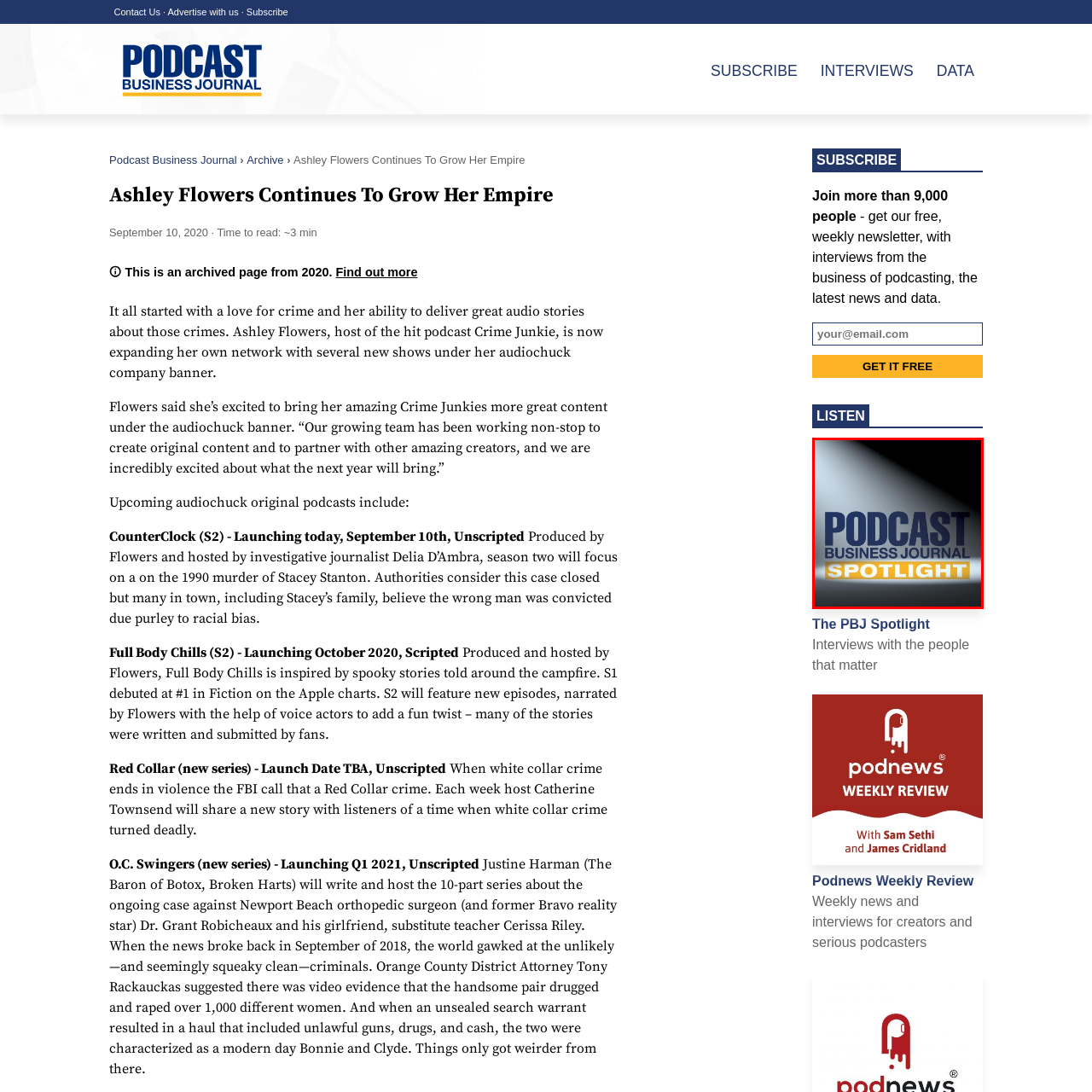Analyze the image surrounded by the red box and respond concisely: What is the font style of the upper portion of the logo?

Strong, dark font